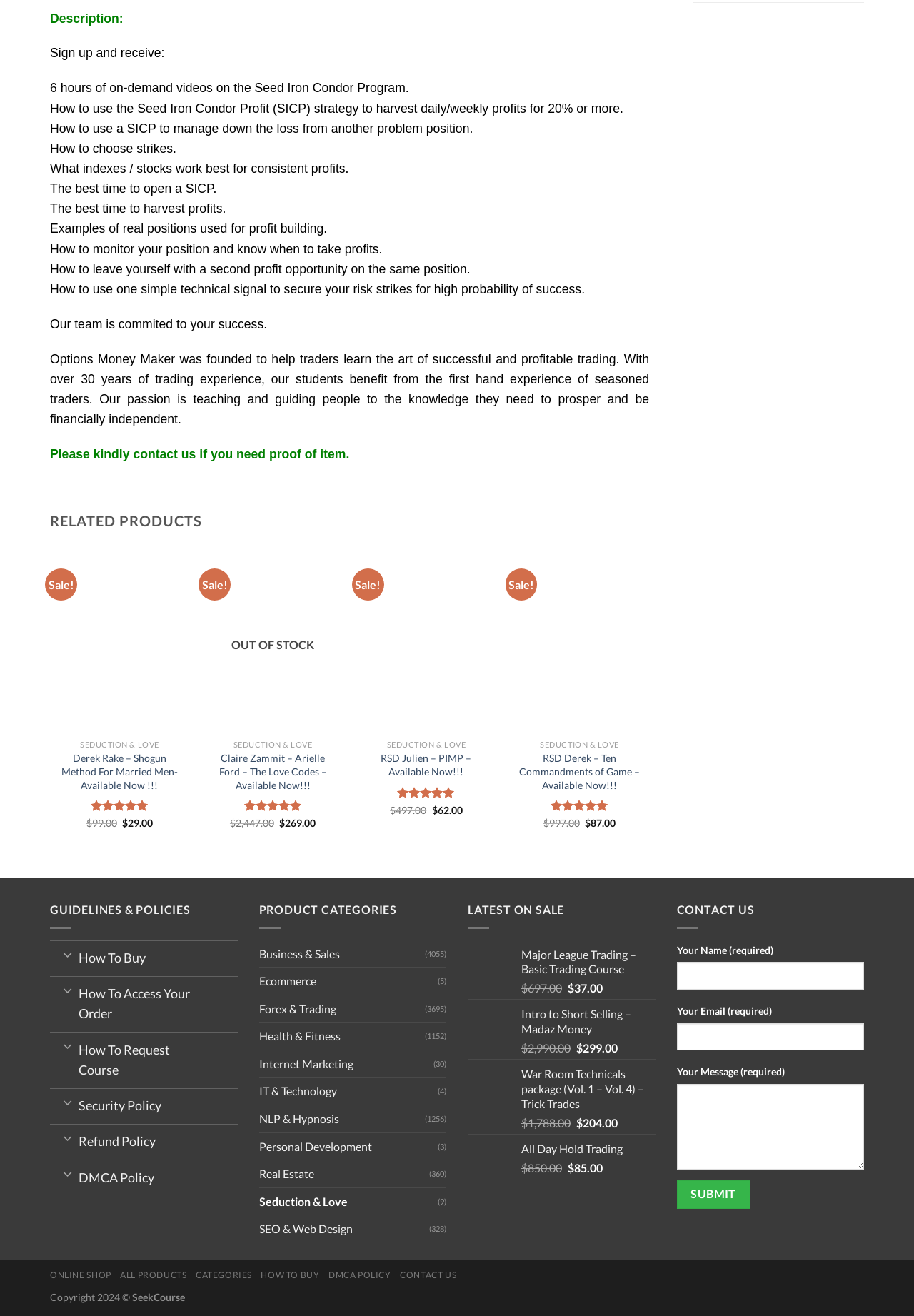Can you identify the bounding box coordinates of the clickable region needed to carry out this instruction: 'Quick view 'Sasha Daygame – Direct Dating Academy''? The coordinates should be four float numbers within the range of 0 to 1, stated as [left, top, right, bottom].

[0.726, 0.557, 0.878, 0.576]